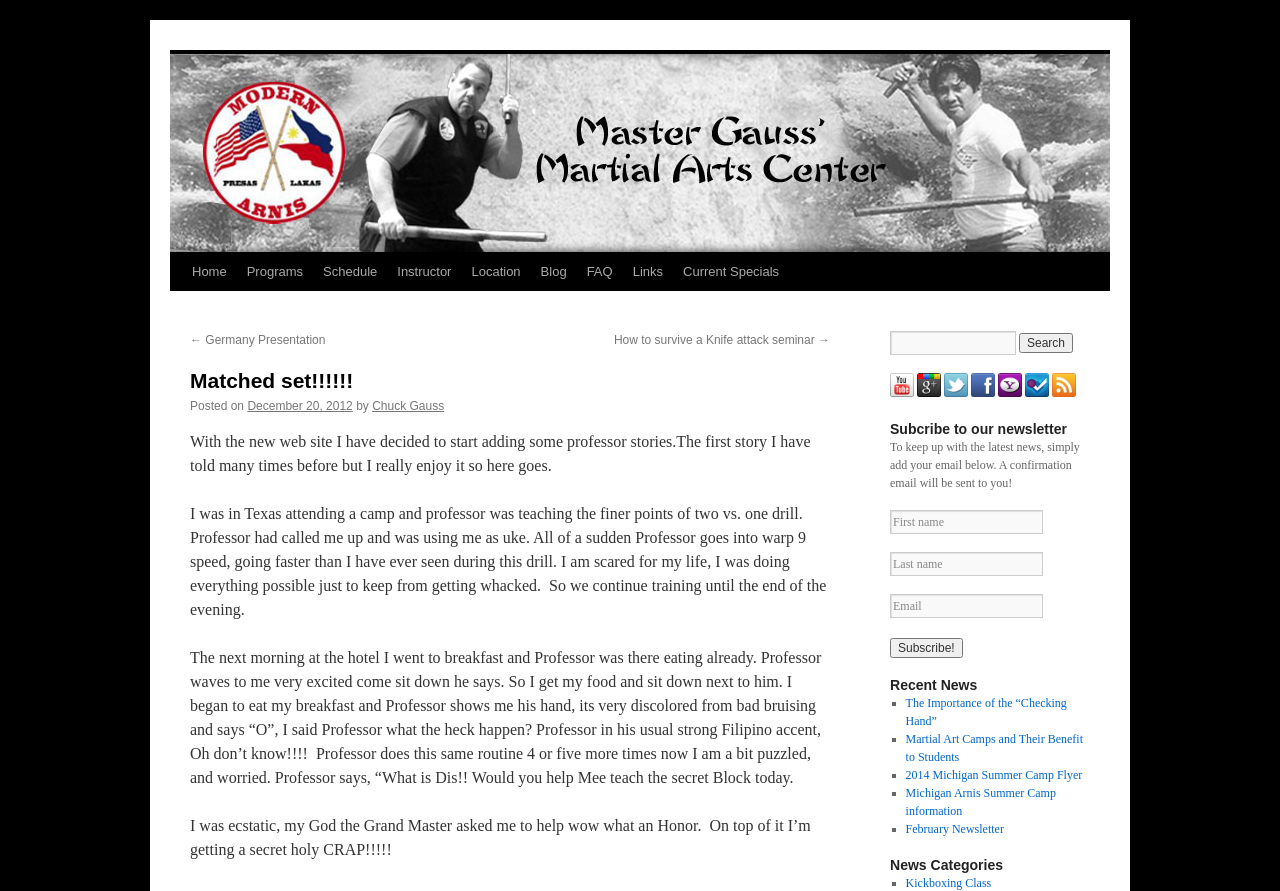Highlight the bounding box coordinates of the region I should click on to meet the following instruction: "Click the 'Home' link".

[0.142, 0.284, 0.185, 0.327]